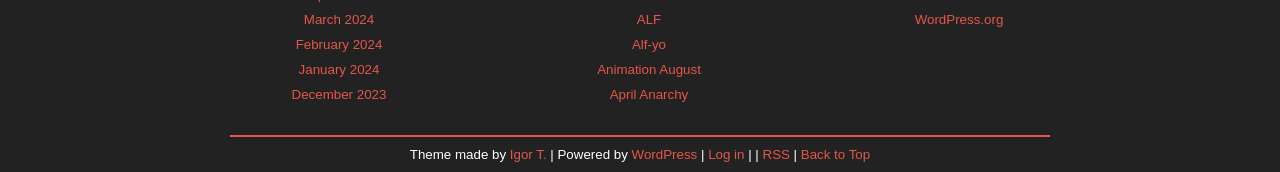Determine the bounding box coordinates of the clickable element to complete this instruction: "Back to Top". Provide the coordinates in the format of four float numbers between 0 and 1, [left, top, right, bottom].

[0.626, 0.855, 0.68, 0.942]